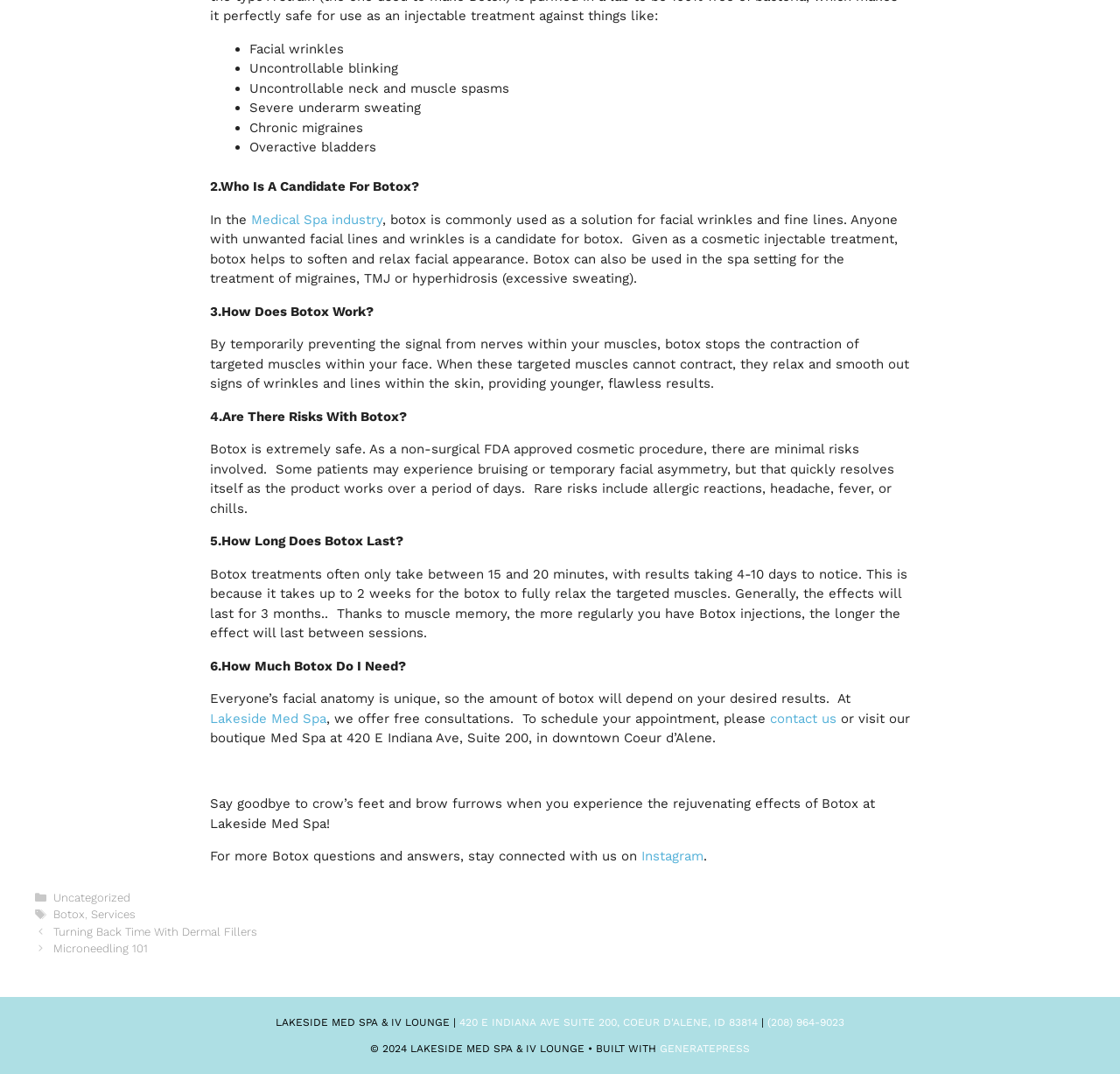What is the purpose of Botox in the Medical Spa industry?
Based on the image content, provide your answer in one word or a short phrase.

To soften and relax facial appearance